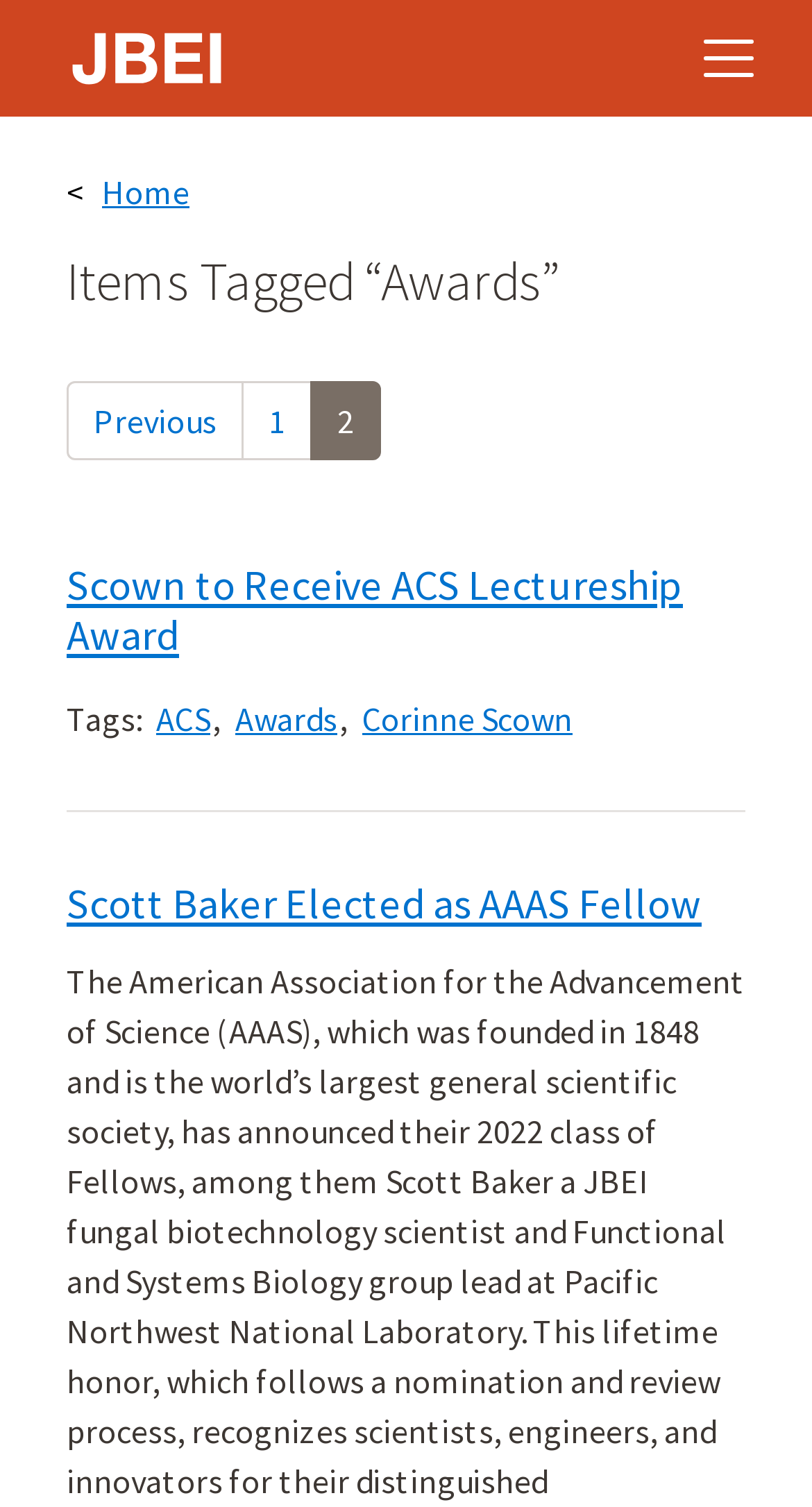Based on the element description: "Previous", identify the bounding box coordinates for this UI element. The coordinates must be four float numbers between 0 and 1, listed as [left, top, right, bottom].

[0.082, 0.253, 0.3, 0.305]